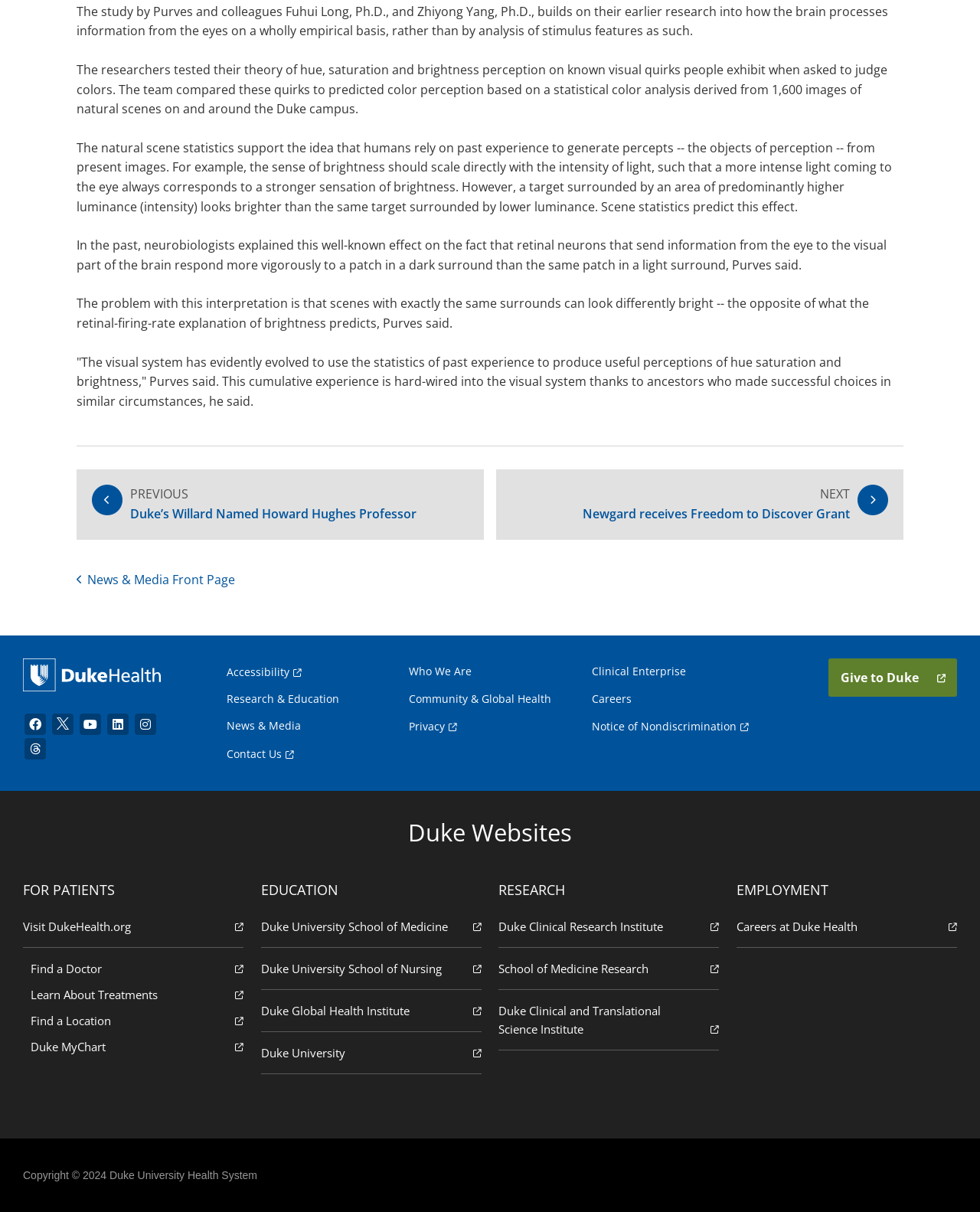How many images were used in the study?
Look at the screenshot and give a one-word or phrase answer.

1,600